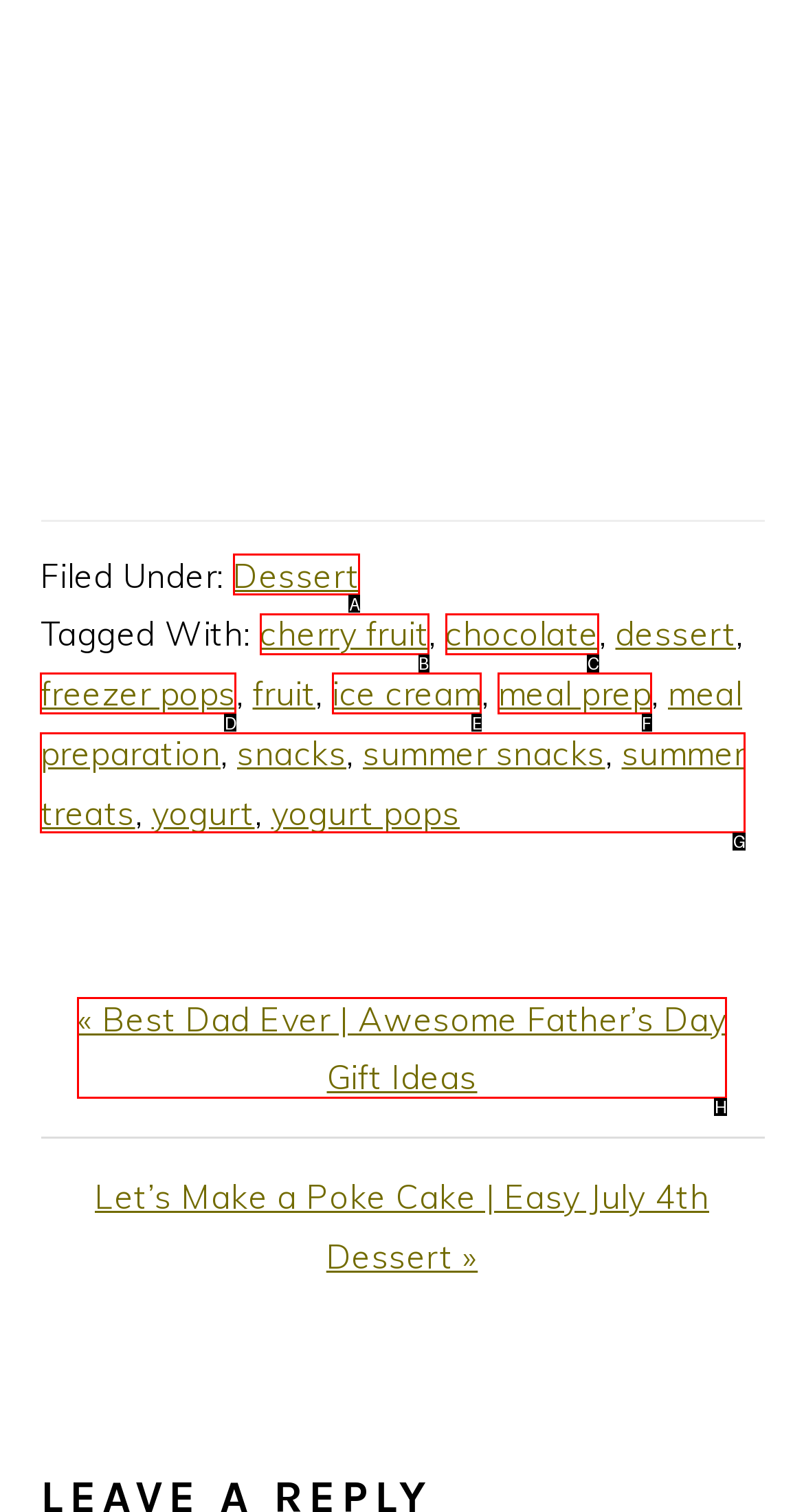Based on the description: Dessert
Select the letter of the corresponding UI element from the choices provided.

A